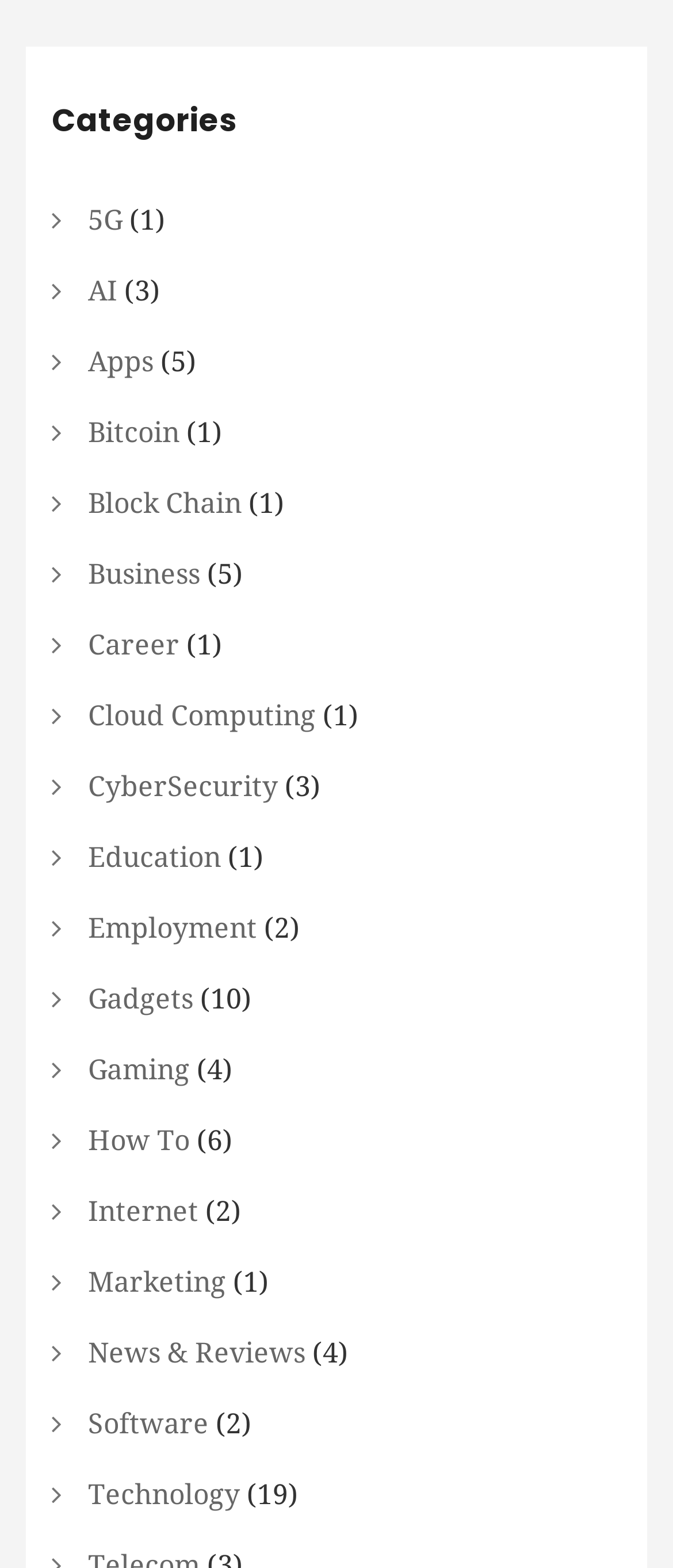Respond to the question below with a single word or phrase:
What is the category that comes after 'AI'?

Apps